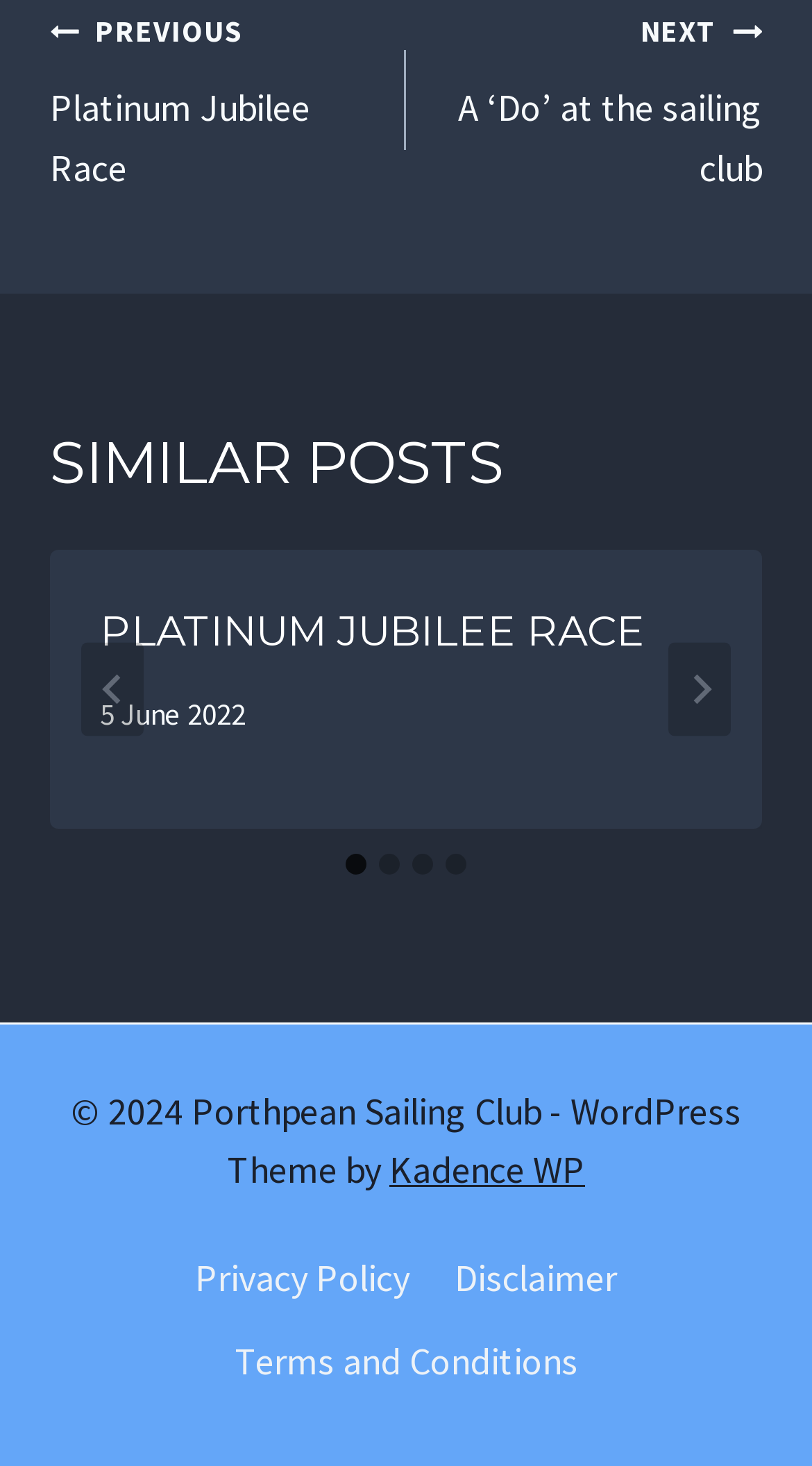Show the bounding box coordinates for the HTML element as described: "aria-label="Mail"".

None